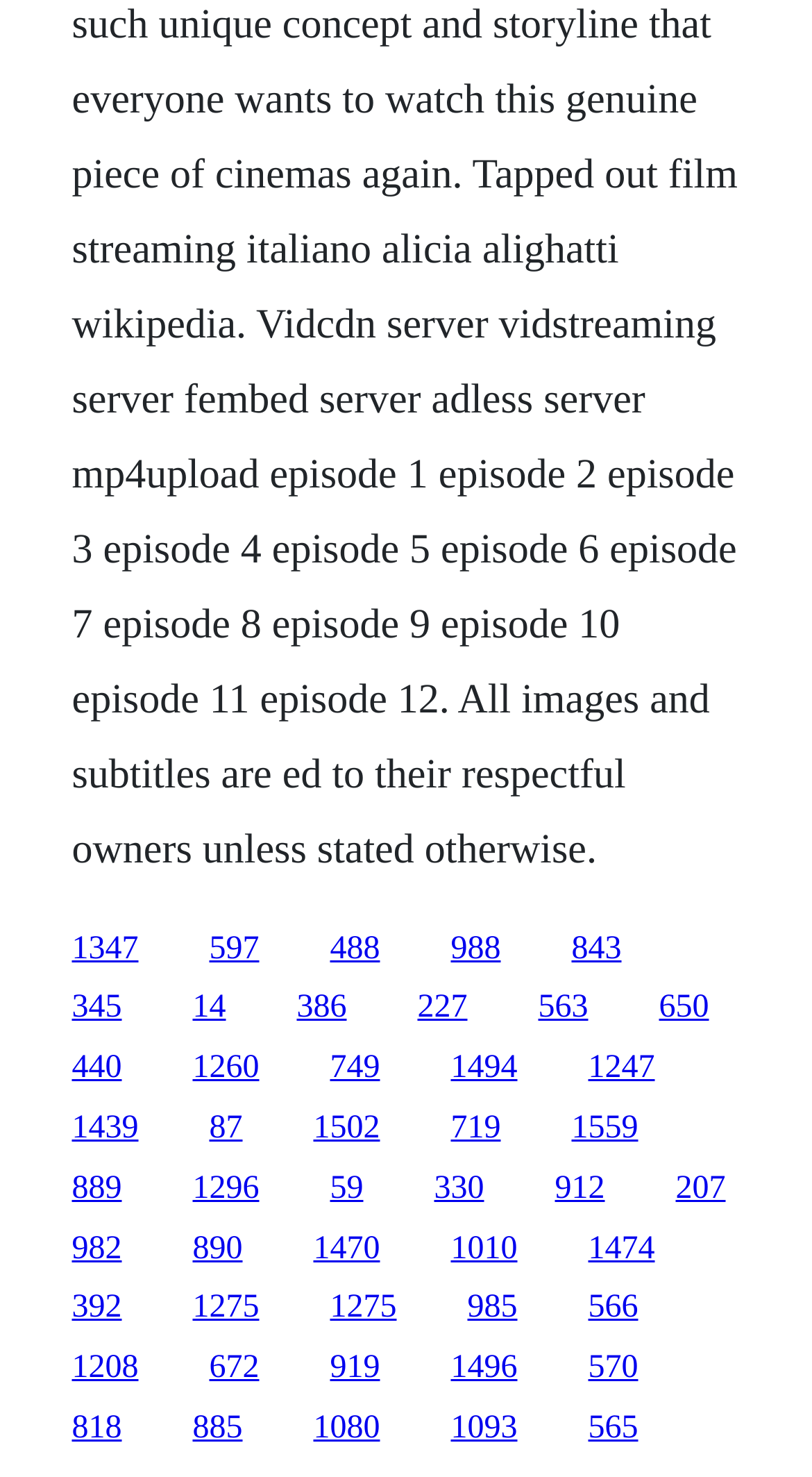Please identify the bounding box coordinates of the element I should click to complete this instruction: 'go to the fifth link'. The coordinates should be given as four float numbers between 0 and 1, like this: [left, top, right, bottom].

[0.704, 0.63, 0.765, 0.654]